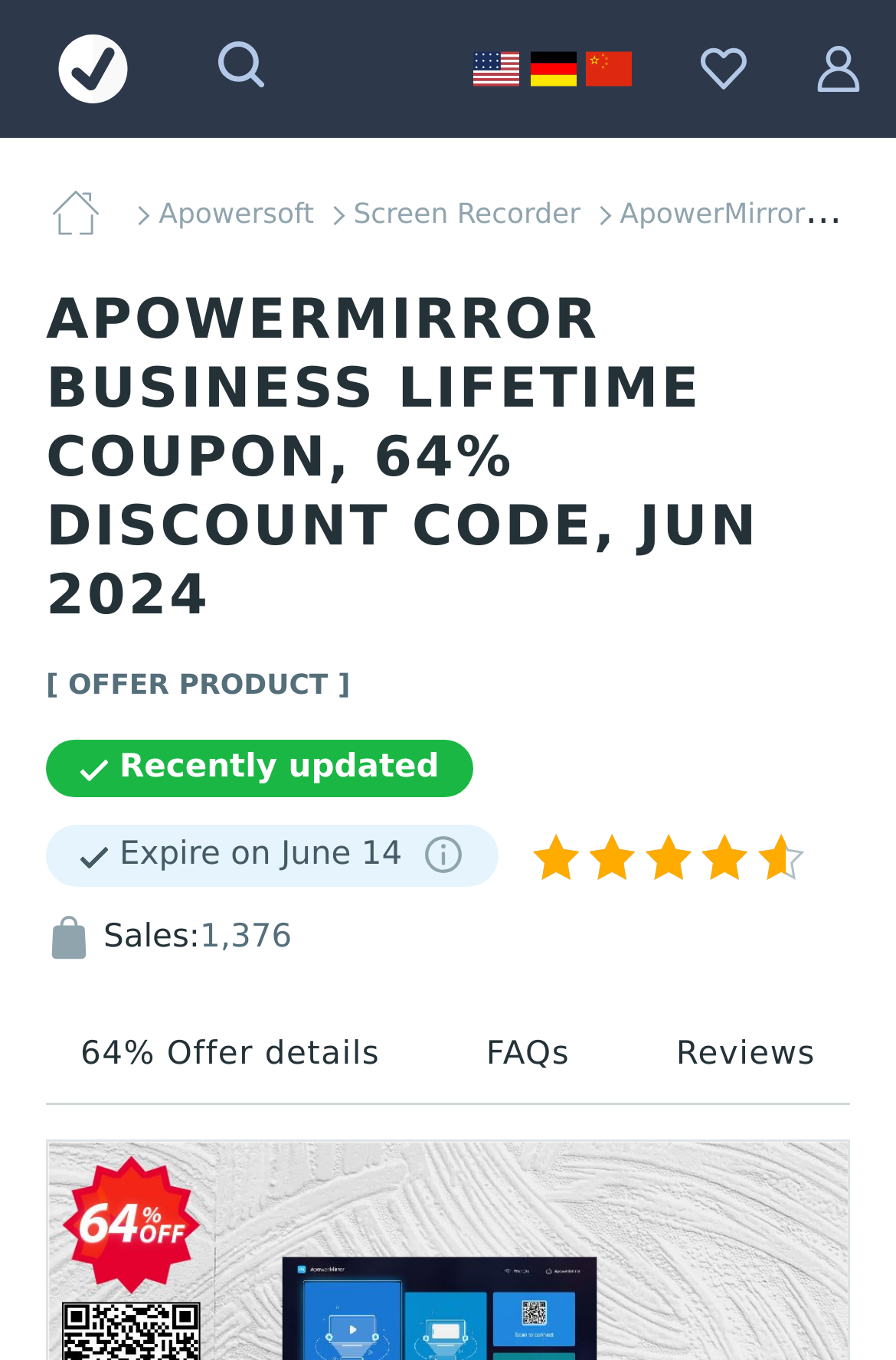Indicate the bounding box coordinates of the clickable region to achieve the following instruction: "Log in to the account."

[0.872, 0.0, 1.0, 0.101]